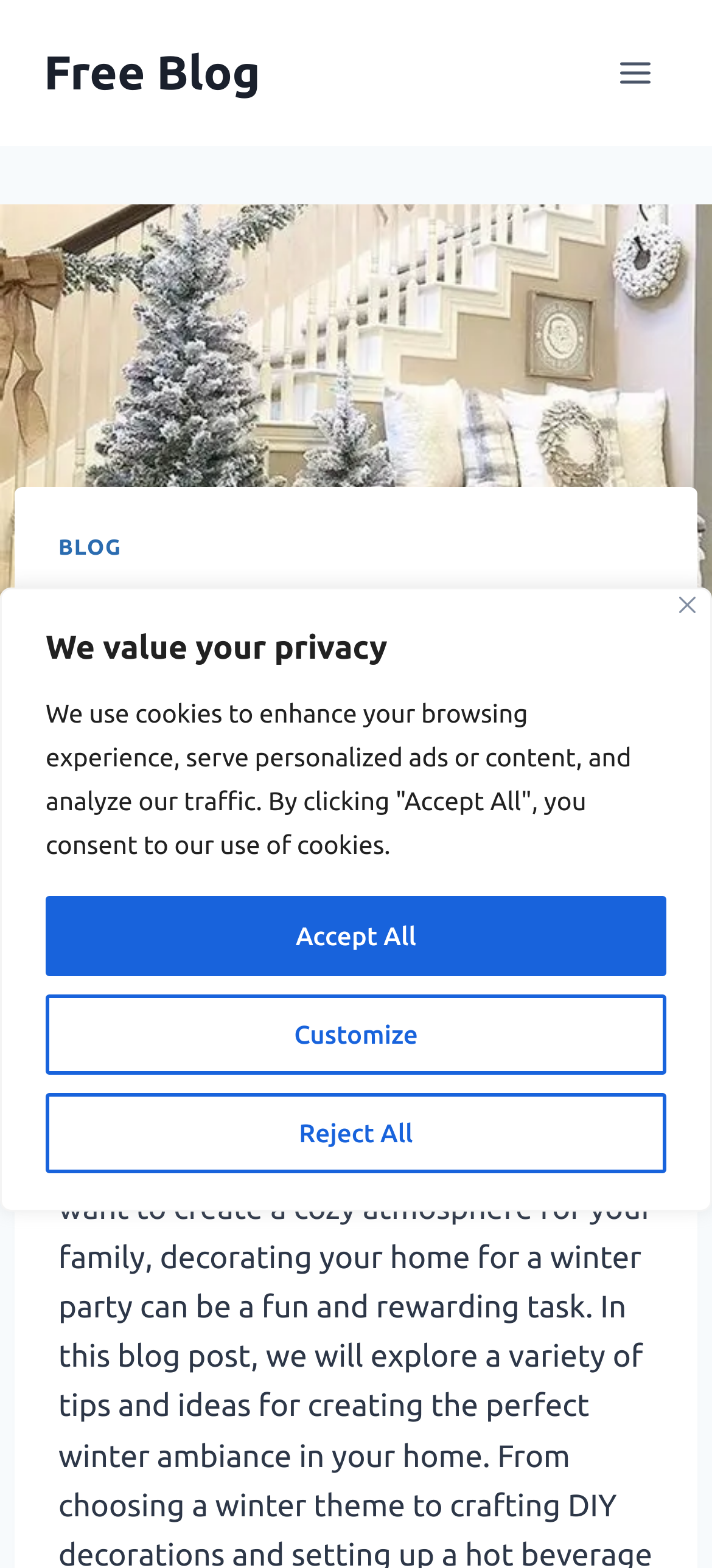Provide the bounding box for the UI element matching this description: "Toggle Menu".

[0.844, 0.028, 0.938, 0.065]